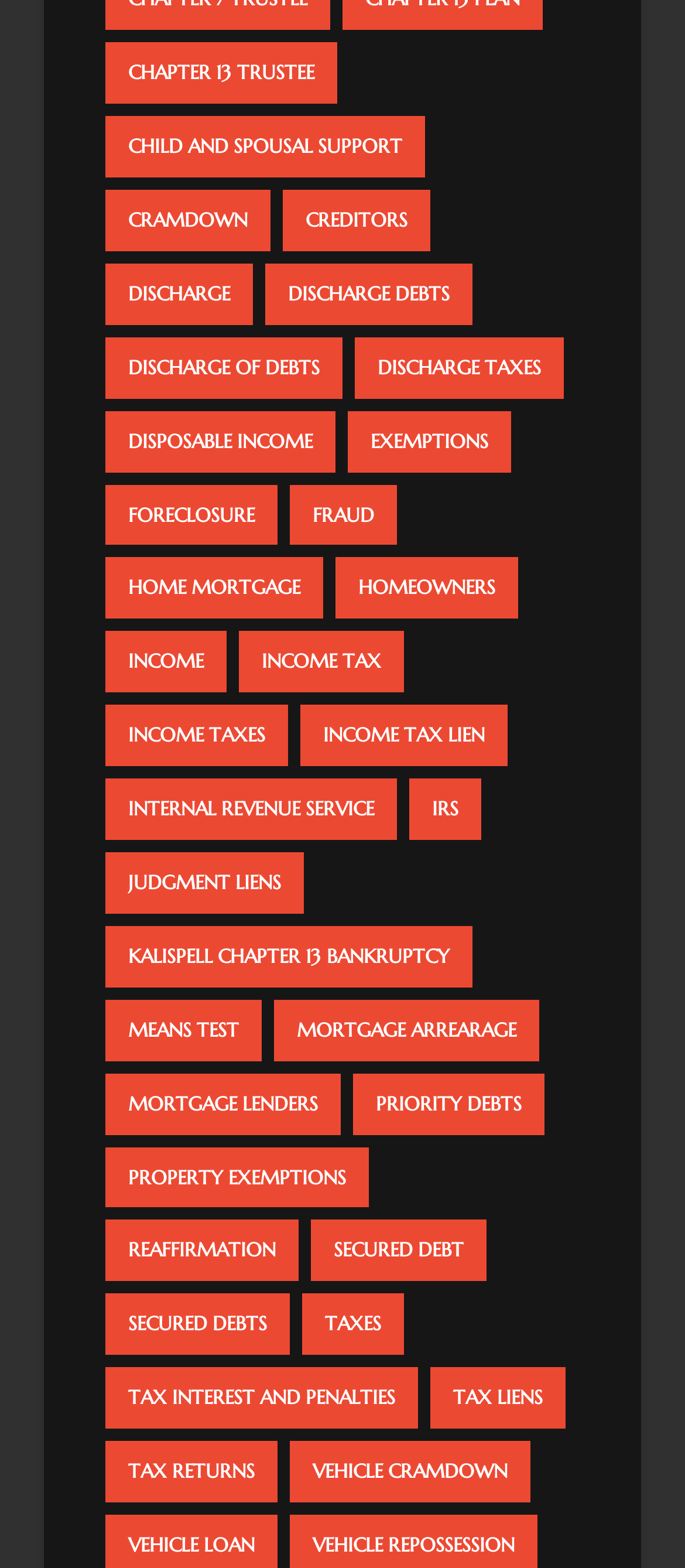Using the description "September 2018", locate and provide the bounding box of the UI element.

None